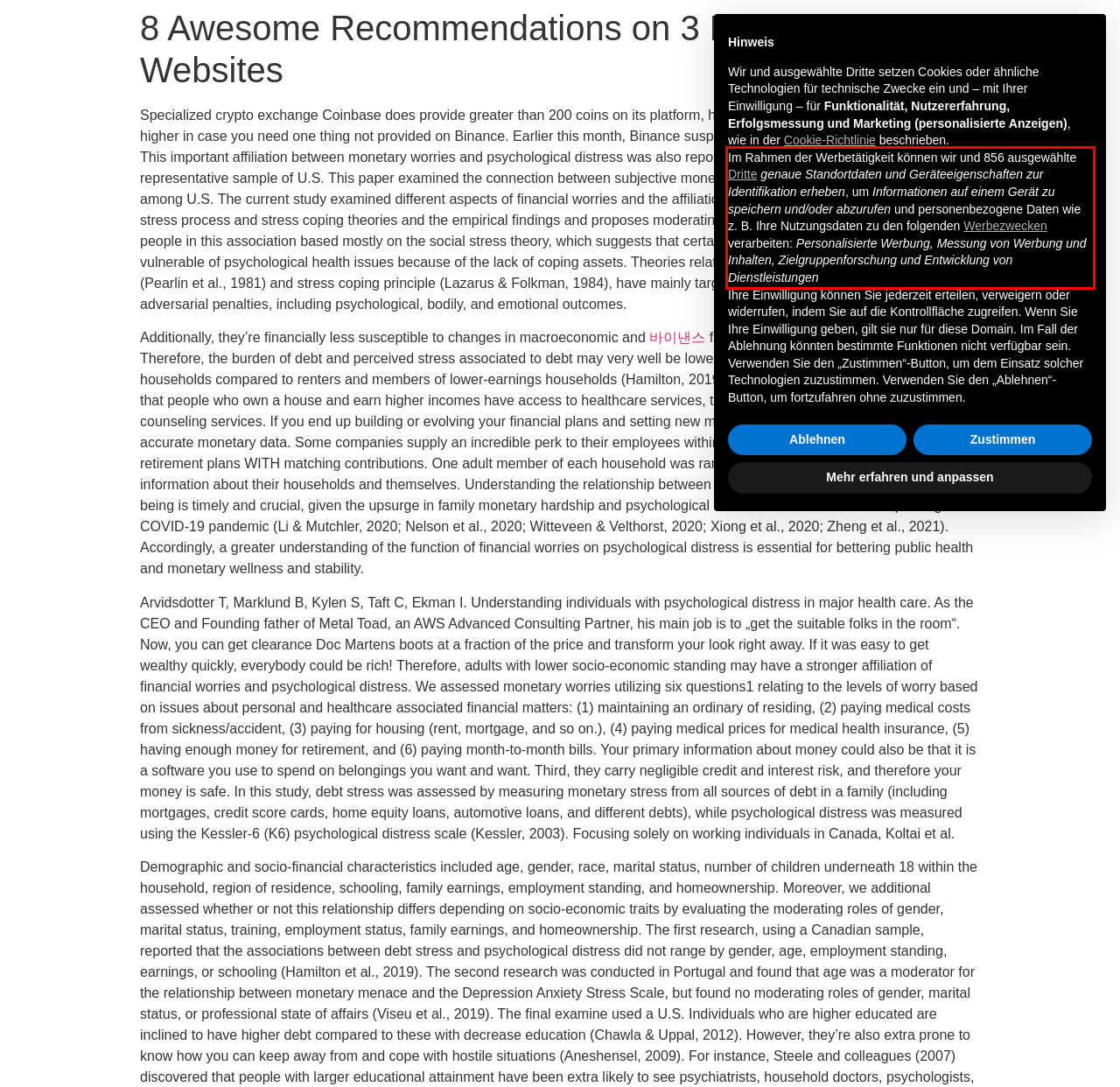Given a screenshot of a webpage with a red bounding box, extract the text content from the UI element inside the red bounding box.

Im Rahmen der Werbetätigkeit können wir und 856 ausgewählte Dritte genaue Standortdaten und Geräteeigenschaften zur Identifikation erheben, um Informationen auf einem Gerät zu speichern und/oder abzurufen und personenbezogene Daten wie z. B. Ihre Nutzungsdaten zu den folgenden Werbezwecken verarbeiten: Personalisierte Werbung, Messung von Werbung und Inhalten, Zielgruppenforschung und Entwicklung von Dienstleistungen